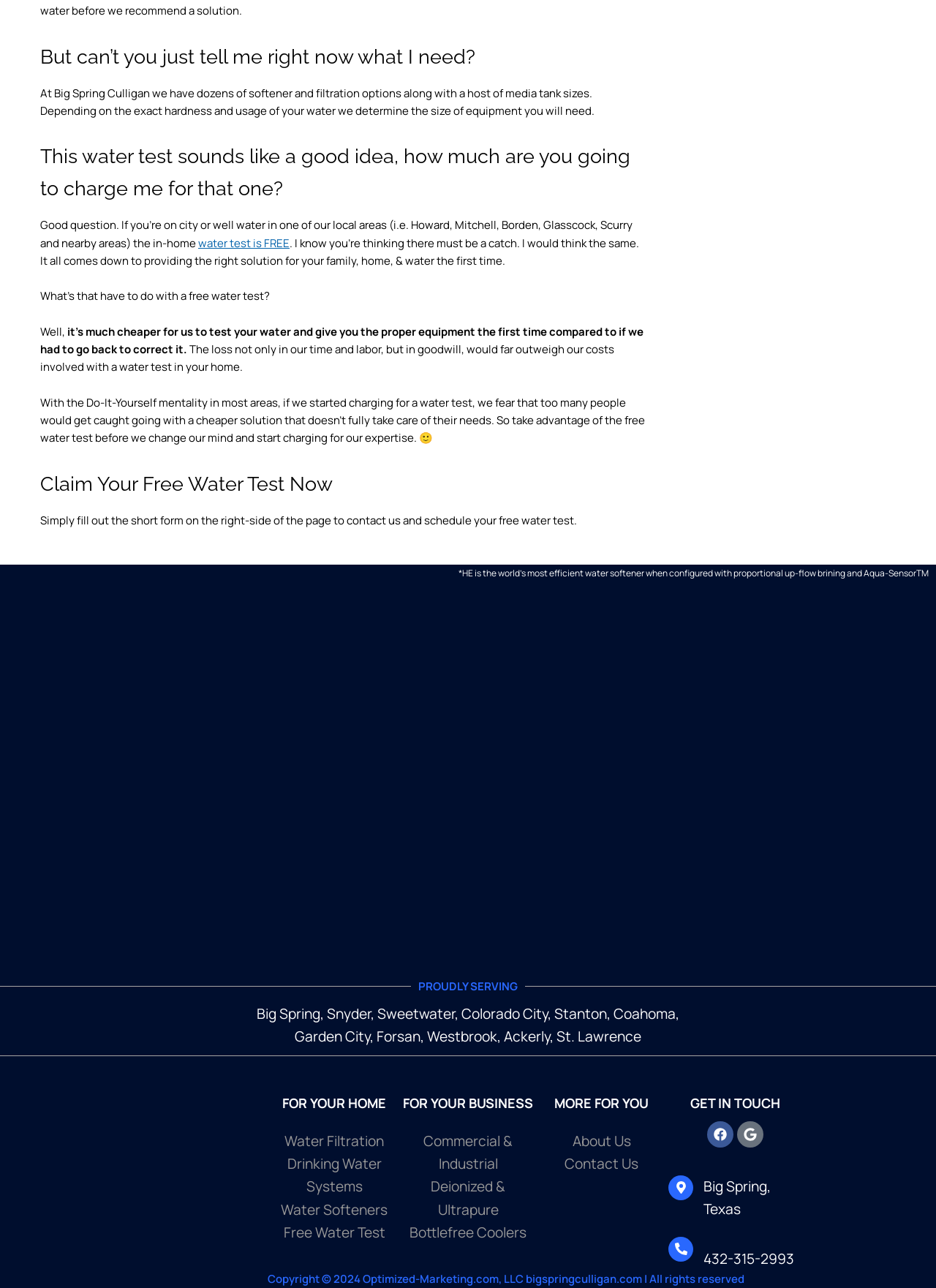Please mark the clickable region by giving the bounding box coordinates needed to complete this instruction: "Click the 'Water Filtration' link".

[0.304, 0.879, 0.41, 0.893]